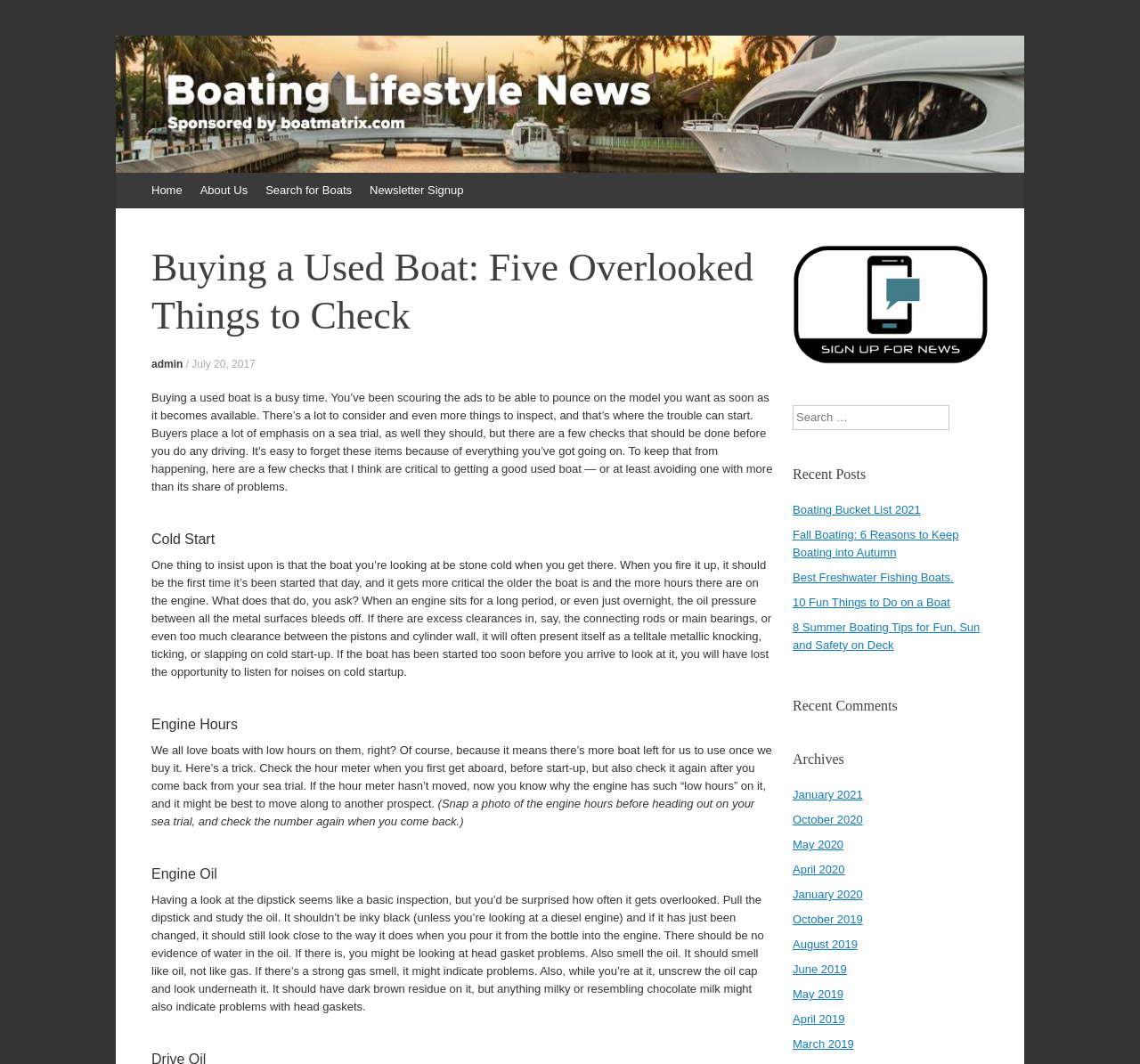Explain the webpage in detail, including its primary components.

The webpage is about boating lifestyle news, with a focus on buying a used boat. At the top, there is a heading "Boating Lifestyle News" and a link with the same text. Below it, there is a heading "Boating Tips for Beginners to Experts". 

On the left side, there are several links, including "Skip to content", "Home", "About Us", "Search for Boats", and "Newsletter Signup". 

The main content of the webpage is an article titled "Buying a Used Boat: Five Overlooked Things to Check". The article starts with a brief introduction, explaining that when buying a used boat, there are many things to consider and inspect, and it's easy to forget some critical checks. 

The article then highlights five important things to check when buying a used boat. The first point is to insist that the boat be stone cold when you arrive to inspect it, so you can listen for any unusual noises when the engine is started. 

The second point is to check the engine hours, not just when you first arrive, but also after the sea trial. The article suggests taking a photo of the engine hours before the sea trial to compare later. 

The third point is to check the engine oil, looking for any signs of water in the oil or a strong gas smell, which could indicate problems with the engine. 

The rest of the article is not fully described in the accessibility tree, but it appears to continue discussing important checks to make when buying a used boat. 

On the right side of the webpage, there are several sections, including "Recent Posts", "Recent Comments", and "Archives". The "Recent Posts" section lists several article titles, including "Boating Bucket List 2021", "Fall Boating: 6 Reasons to Keep Boating into Autumn", and "Best Freshwater Fishing Boats". The "Archives" section lists several months and years, including January 2021, October 2020, and May 2020.